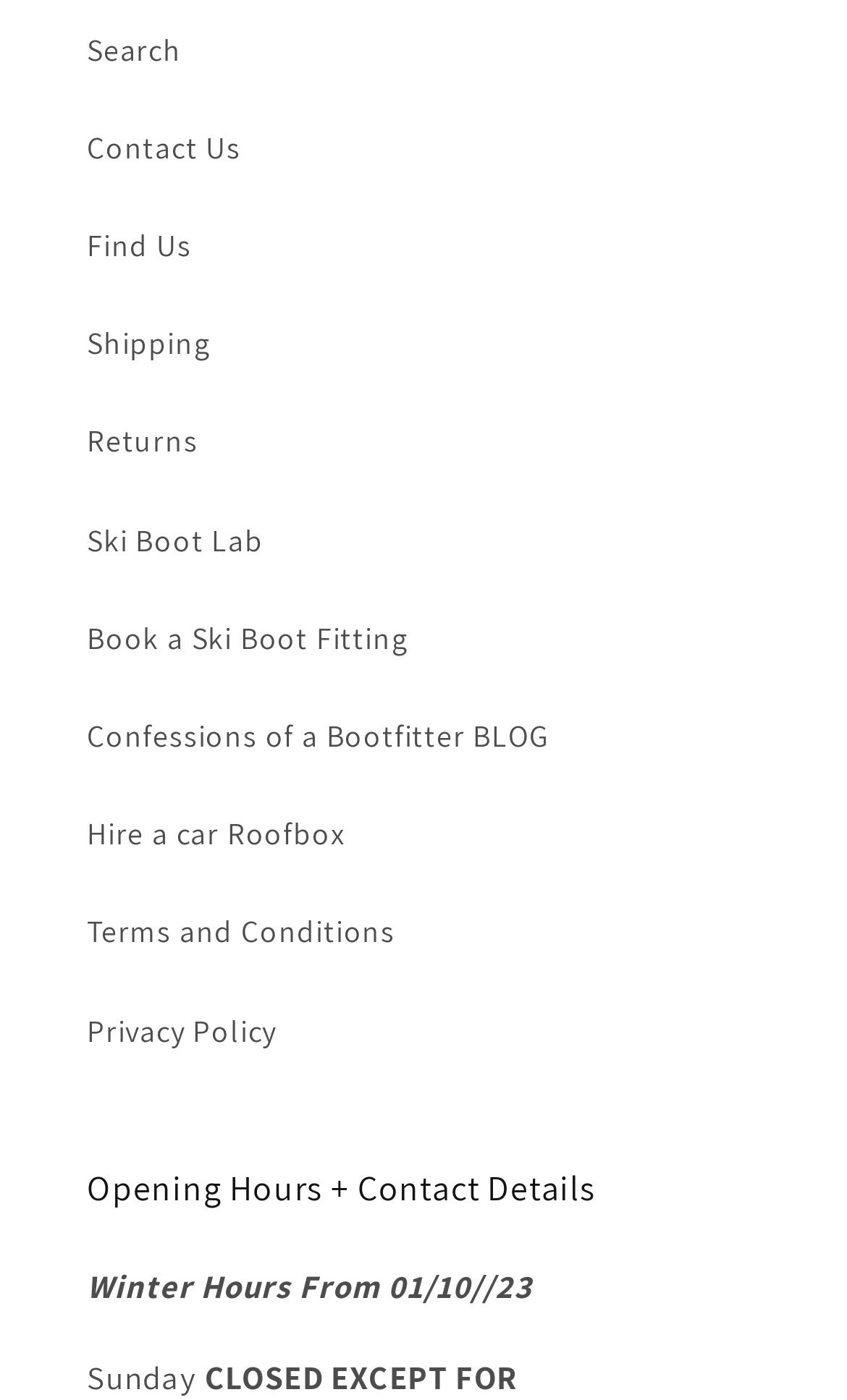Please analyze the image and provide a thorough answer to the question:
What day of the week is mentioned on the webpage?

The day of the week mentioned on the webpage is Sunday, which is stated in the StaticText element 'Sunday' with a bounding box of [0.103, 0.968, 0.242, 0.998].